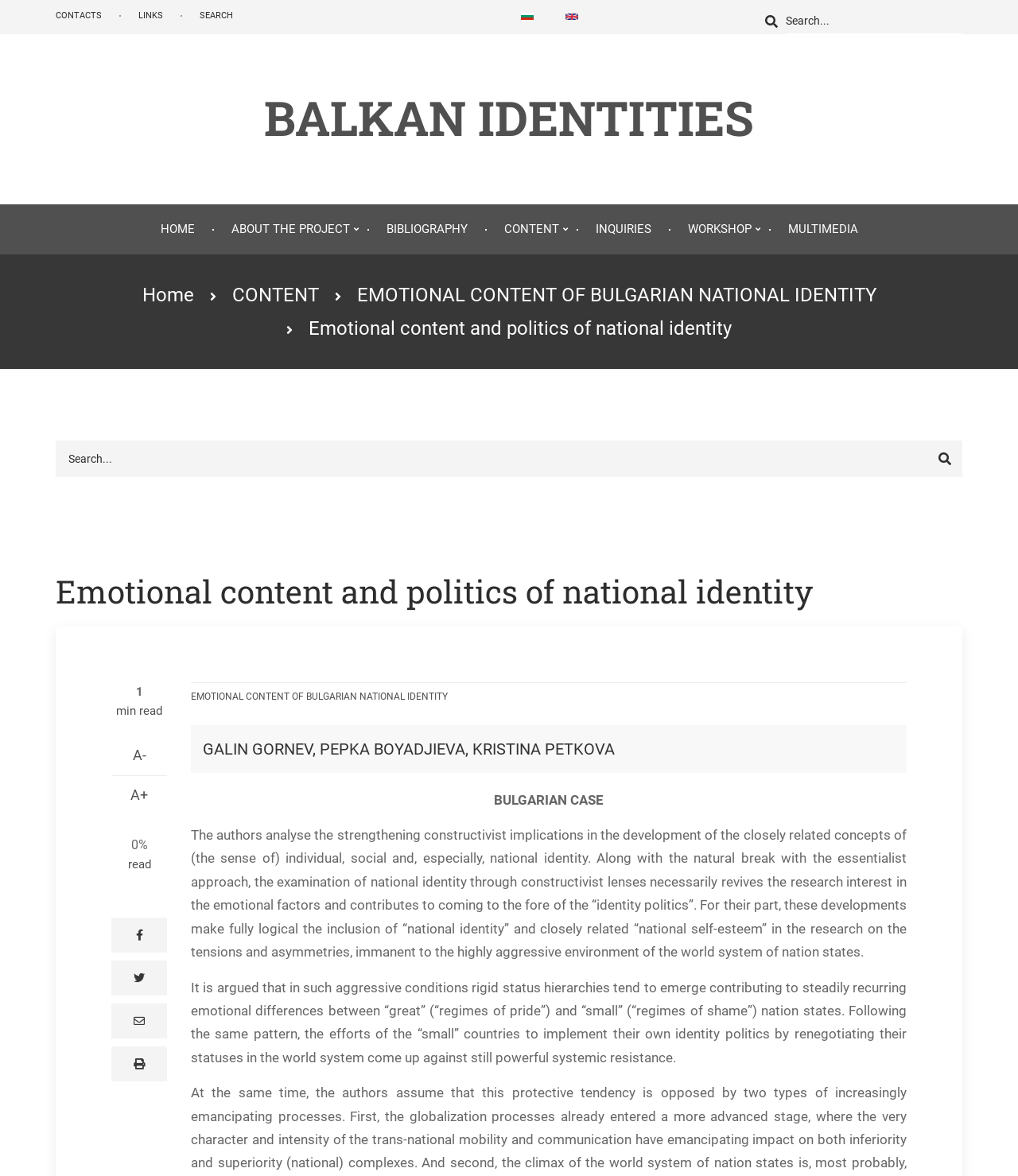Determine the bounding box coordinates of the clickable element to achieve the following action: 'Go to the MAGAZINE page'. Provide the coordinates as four float values between 0 and 1, formatted as [left, top, right, bottom].

None